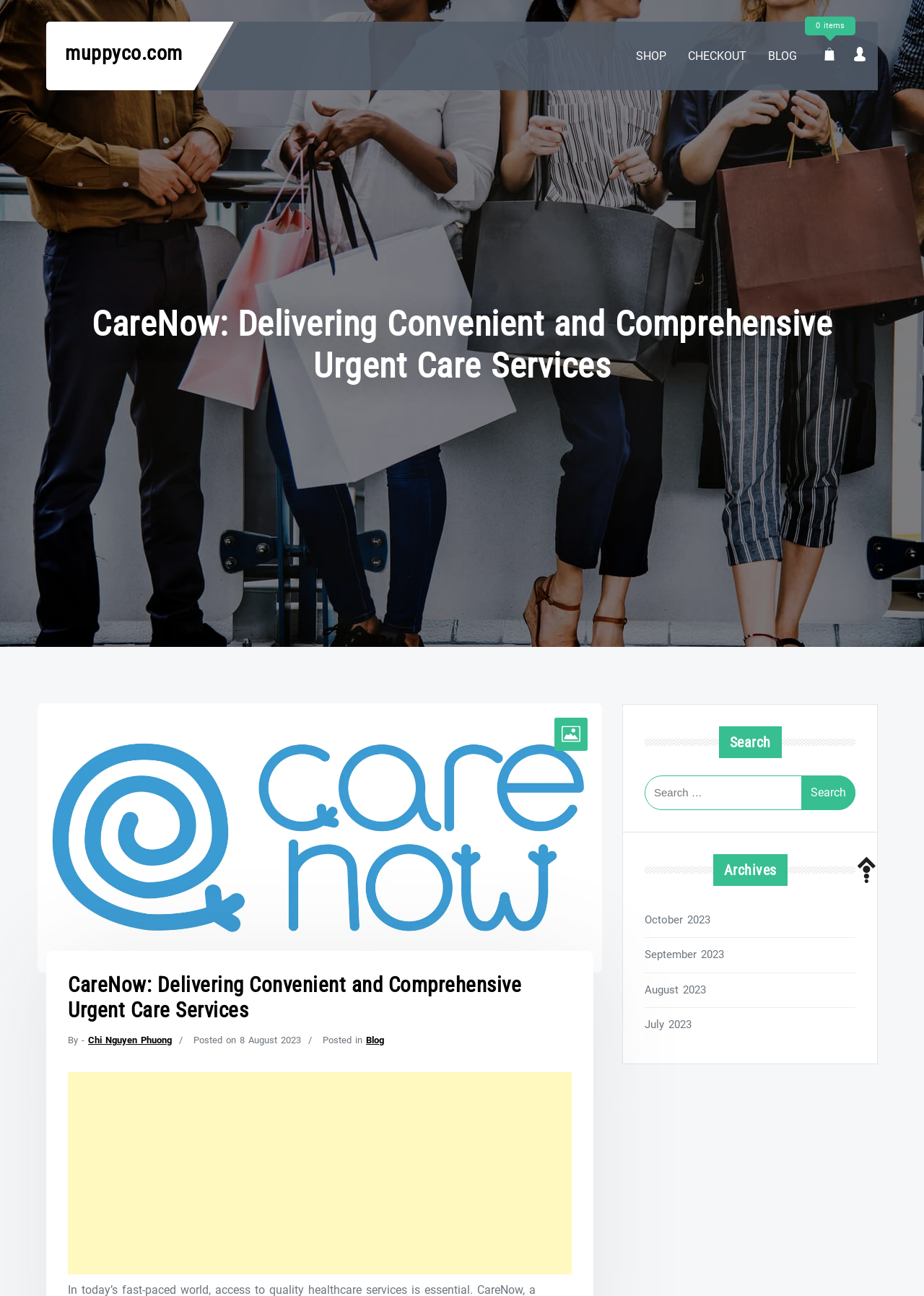What is the purpose of the search box?
Refer to the image and offer an in-depth and detailed answer to the question.

The search box is present in the complementary section of the webpage, and it has a label 'Search for:' and a button with the text 'Search'. This suggests that the purpose of the search box is to search for content on the webpage.